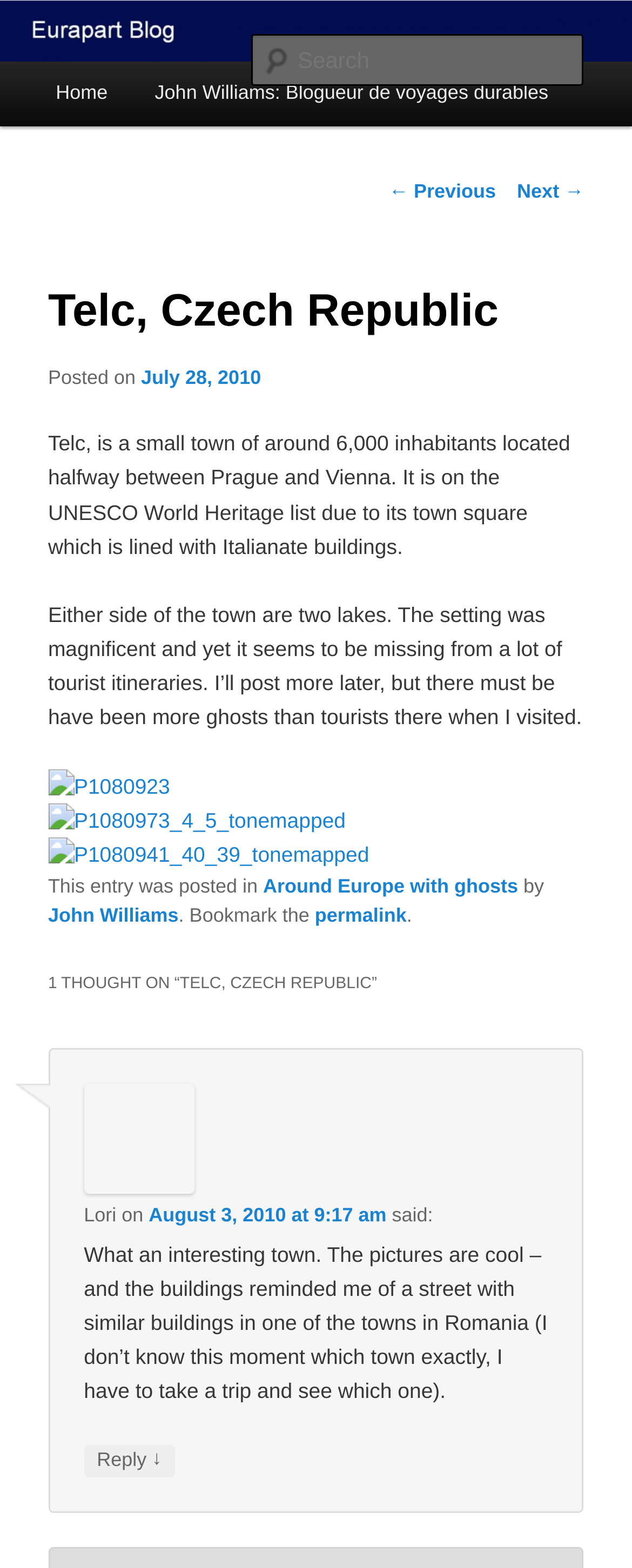Locate the bounding box coordinates of the item that should be clicked to fulfill the instruction: "Read the previous post".

[0.615, 0.115, 0.785, 0.129]